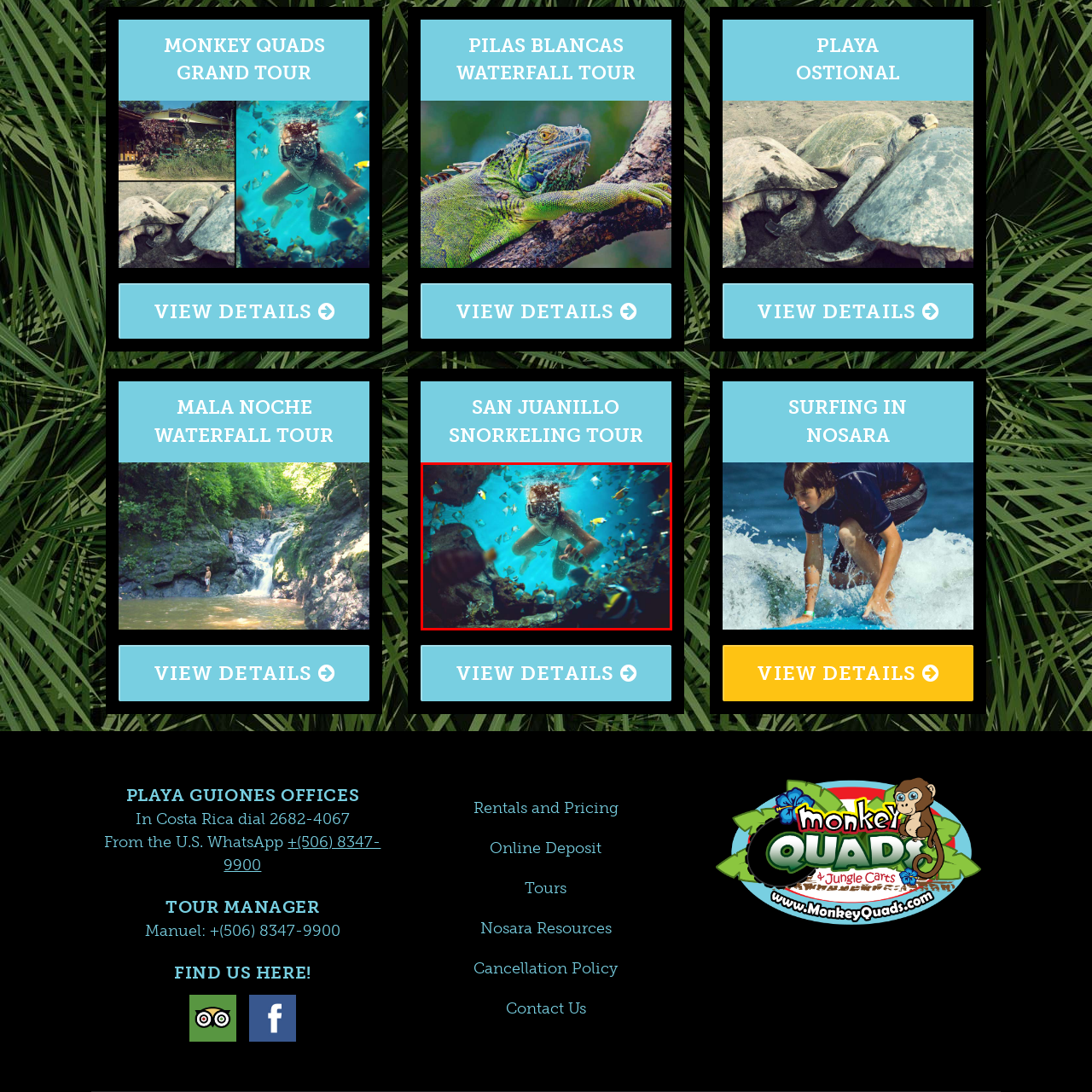Study the area of the image outlined in red and respond to the following question with as much detail as possible: What is visible in the lower part of the frame?

The caption explicitly states that rocks and corals are visible in the lower part of the frame, adding depth to the underwater environment and providing a sense of context to the scene.